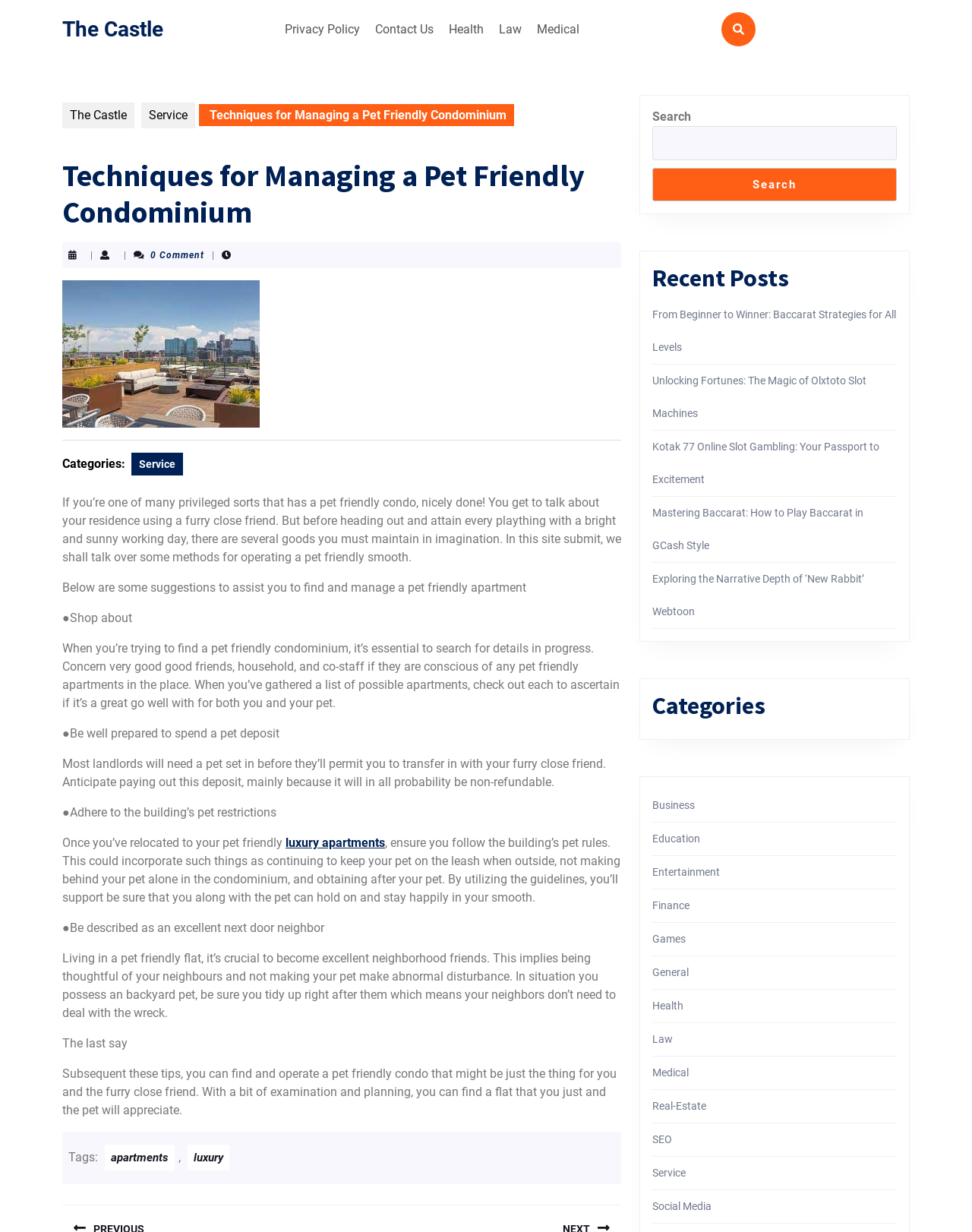Please locate the clickable area by providing the bounding box coordinates to follow this instruction: "Search for something".

[0.671, 0.102, 0.923, 0.13]